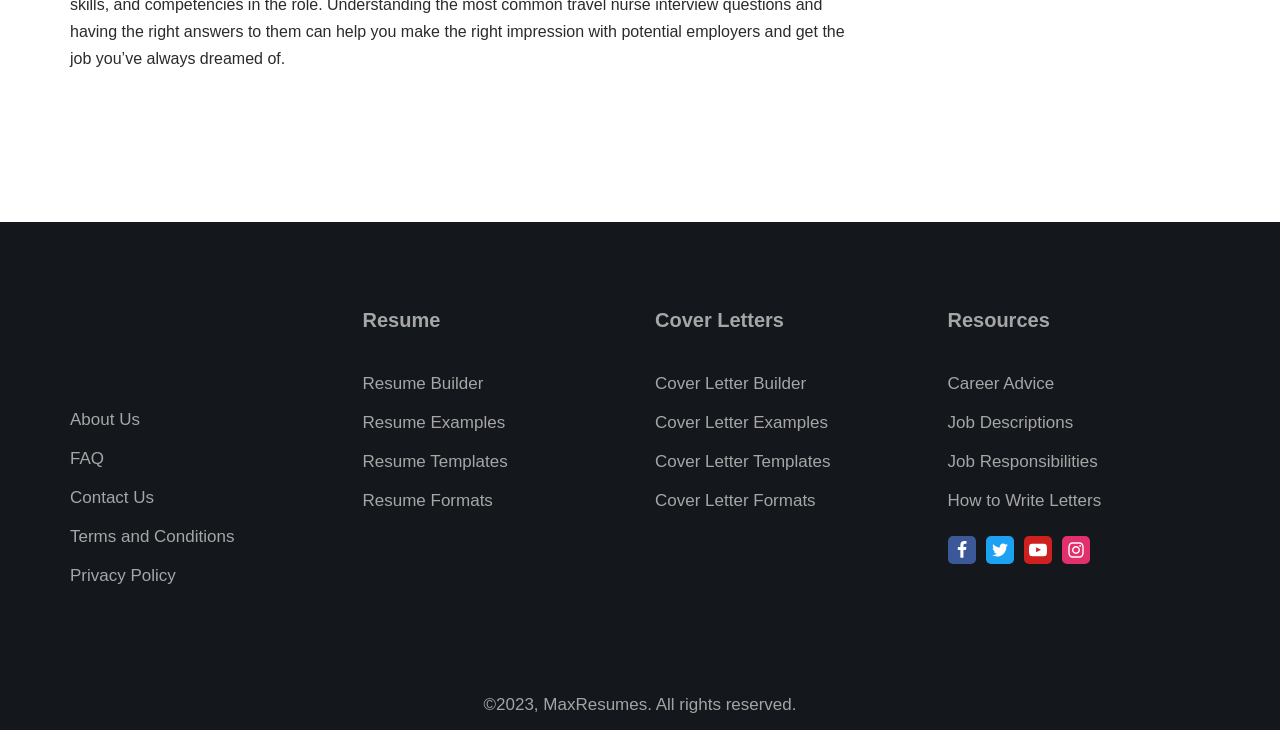Please locate the clickable area by providing the bounding box coordinates to follow this instruction: "Visit About Us page".

[0.055, 0.562, 0.109, 0.588]